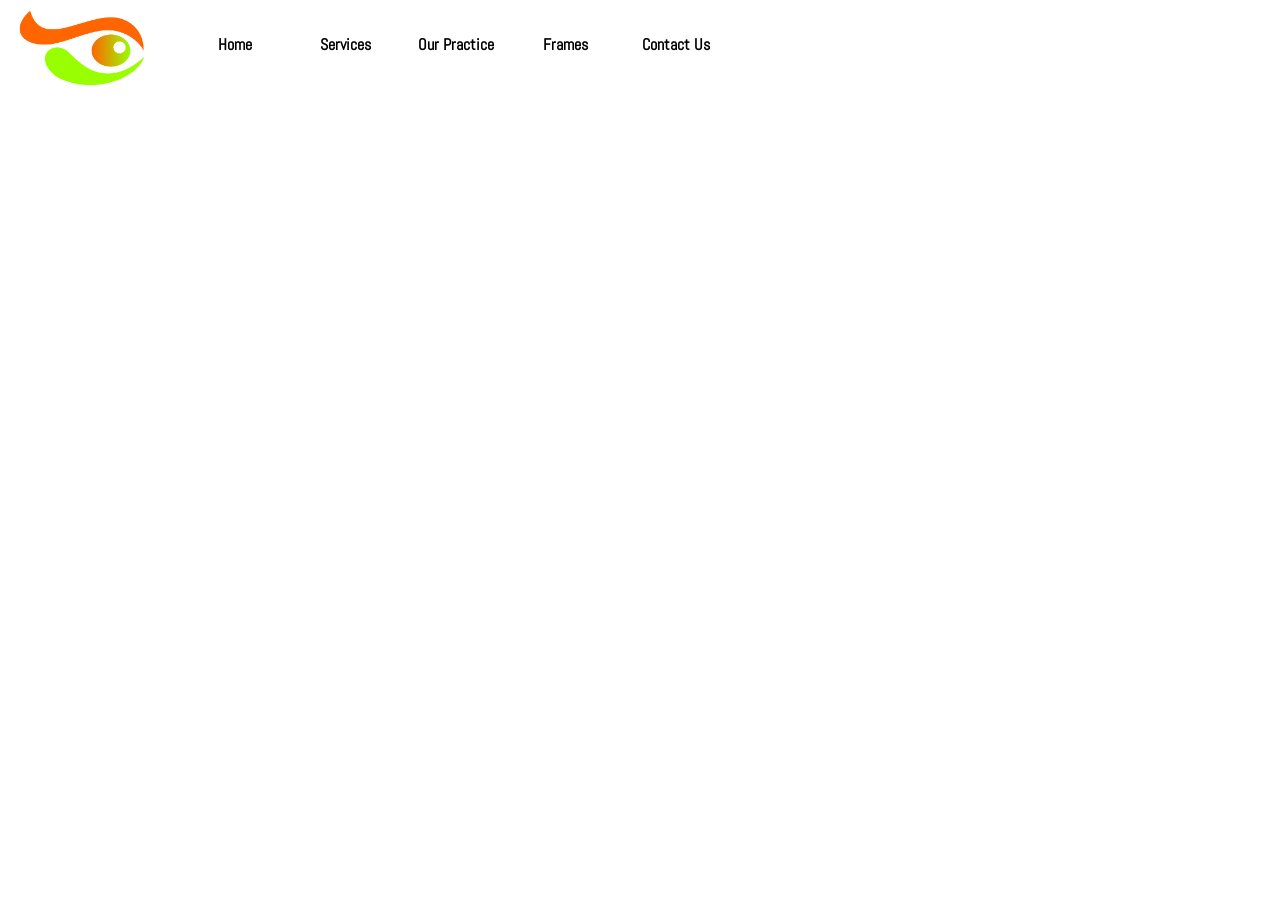Craft a detailed narrative of the webpage's structure and content.

The webpage is about Color Vision Screening, with a prominent link at the top-left corner that reads "See clearly, live fully at Eldridge Optometrist! We've been serving the community for over 80 years with expert eye care. Schedule your appointment today!" accompanied by an image. 

Below this link, there is a row of five navigation links, aligned horizontally, which are "Home", "Services", "Our Practice", "Frames", and "Contact Us", from left to right.